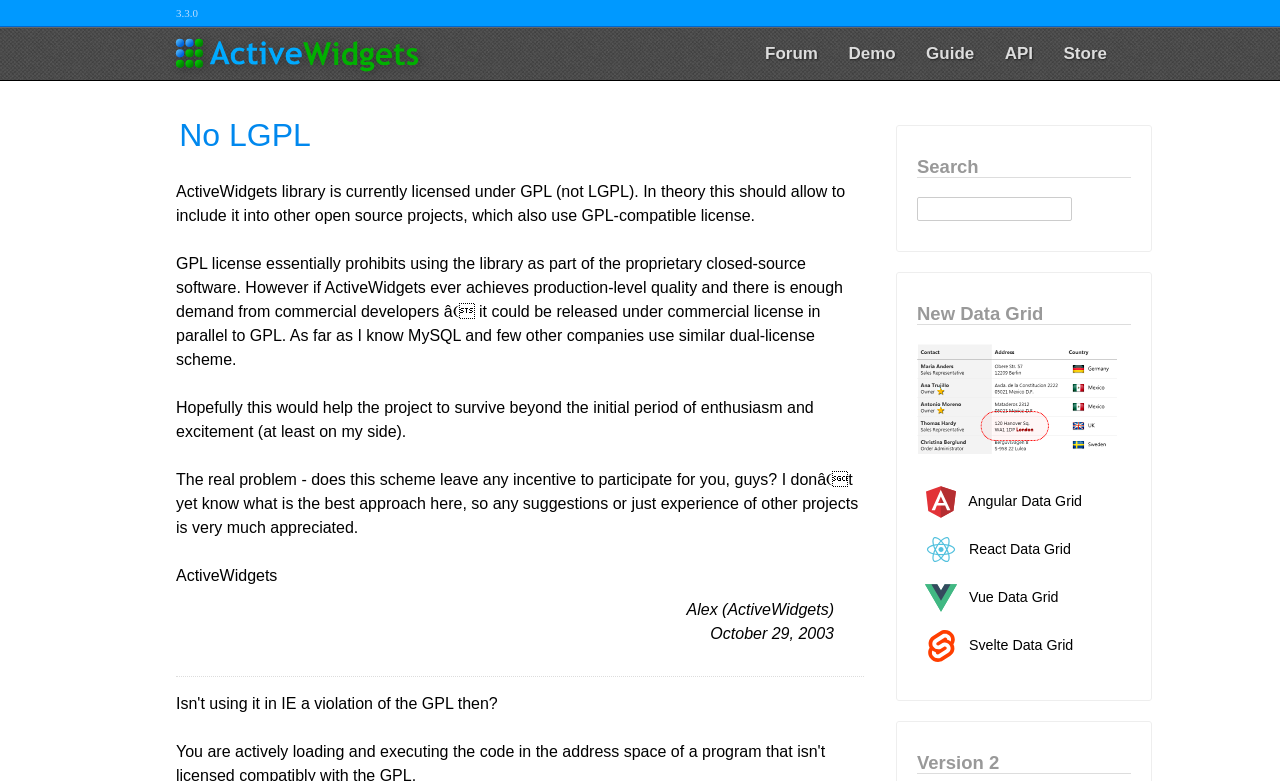Determine the bounding box coordinates of the clickable region to execute the instruction: "Click on ActiveWidgets link". The coordinates should be four float numbers between 0 and 1, denoted as [left, top, right, bottom].

[0.136, 0.045, 0.494, 0.093]